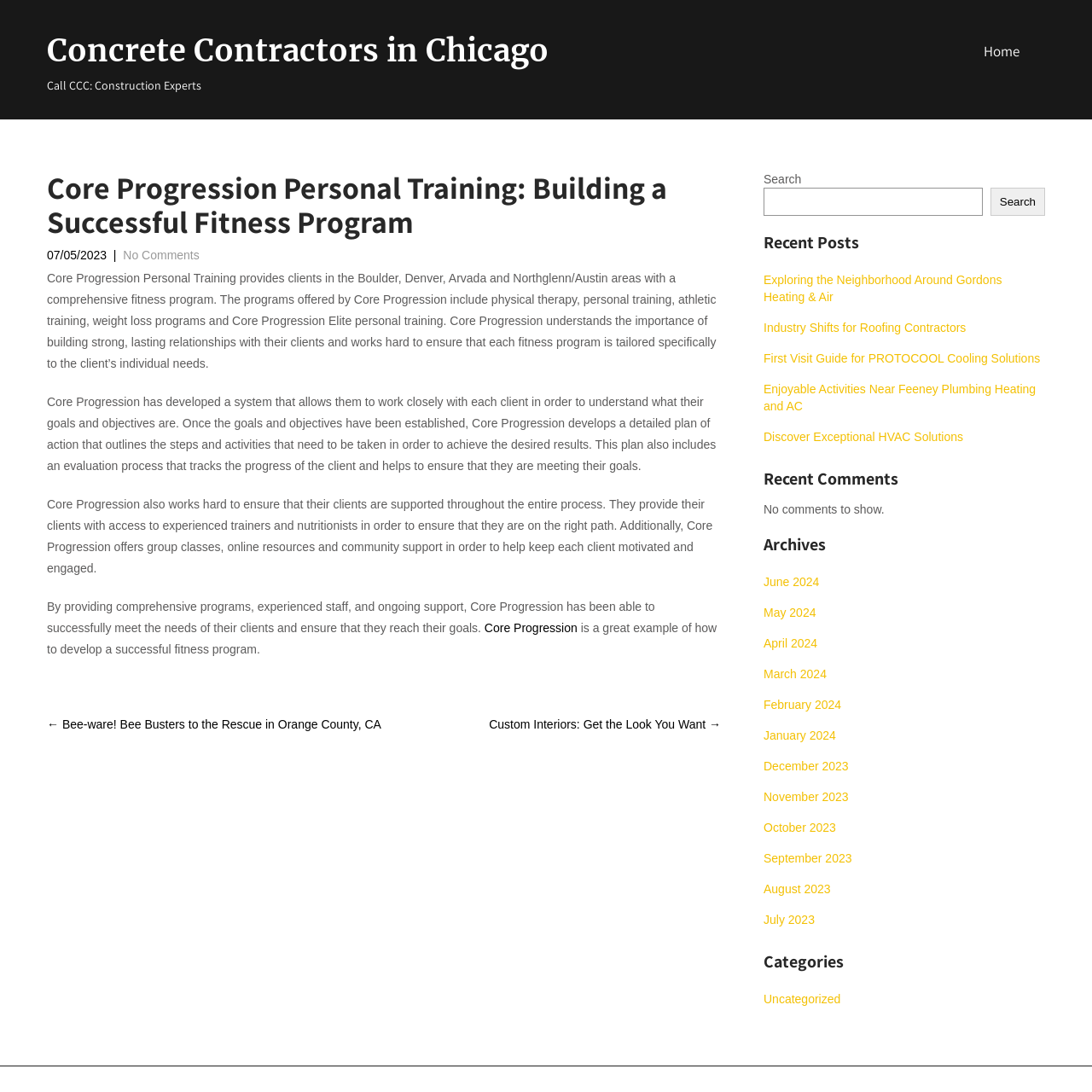Provide the bounding box coordinates of the HTML element described by the text: "Core Progression". The coordinates should be in the format [left, top, right, bottom] with values between 0 and 1.

[0.444, 0.569, 0.529, 0.581]